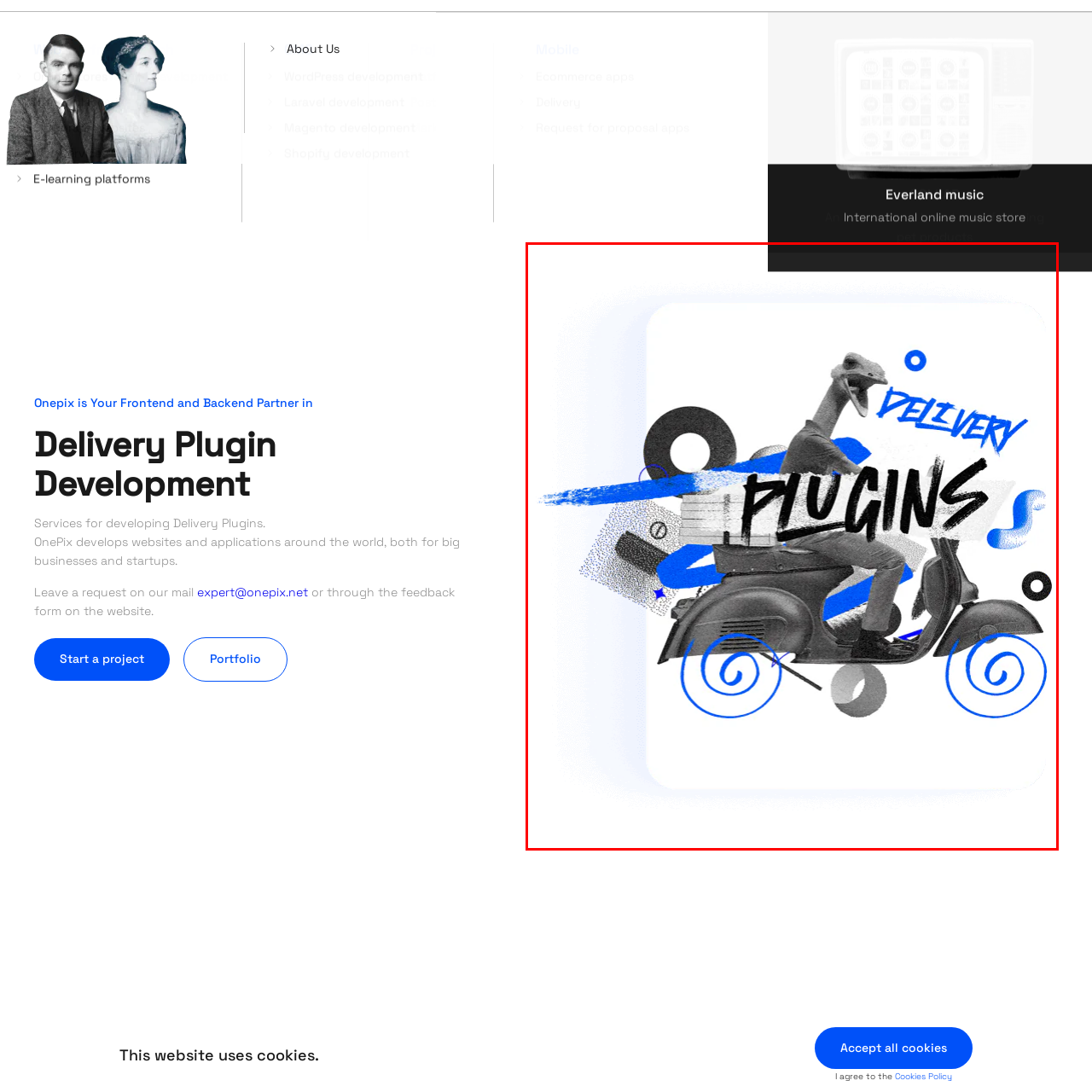Give a comprehensive caption for the image marked by the red rectangle.

The image showcases a creatively stylized graphic that emphasizes the theme of "Delivery Plugins." At the center, a figure riding a scooter, depicted with a whimsical design, captures attention. The character has a unique, anthropomorphic appearance, combining human and animal traits, which adds an imaginative flair to the composition. 

Surrounding the figure are various abstract elements, including geometric shapes, swirls, and energetic brush strokes in a vibrant blue color. The text "DELIVERY PLUGINS" is prominently featured in a bold, artistic font, further enhancing the visual appeal. This dynamic imagery suggests movement and innovation, conveying the essence of modern delivery solutions and the service-focused nature of the business. 

Overall, the image effectively communicates the concept of delivery plugins in a modern, engaging manner, ideal for captivating an audience interested in technological solutions for delivery services.